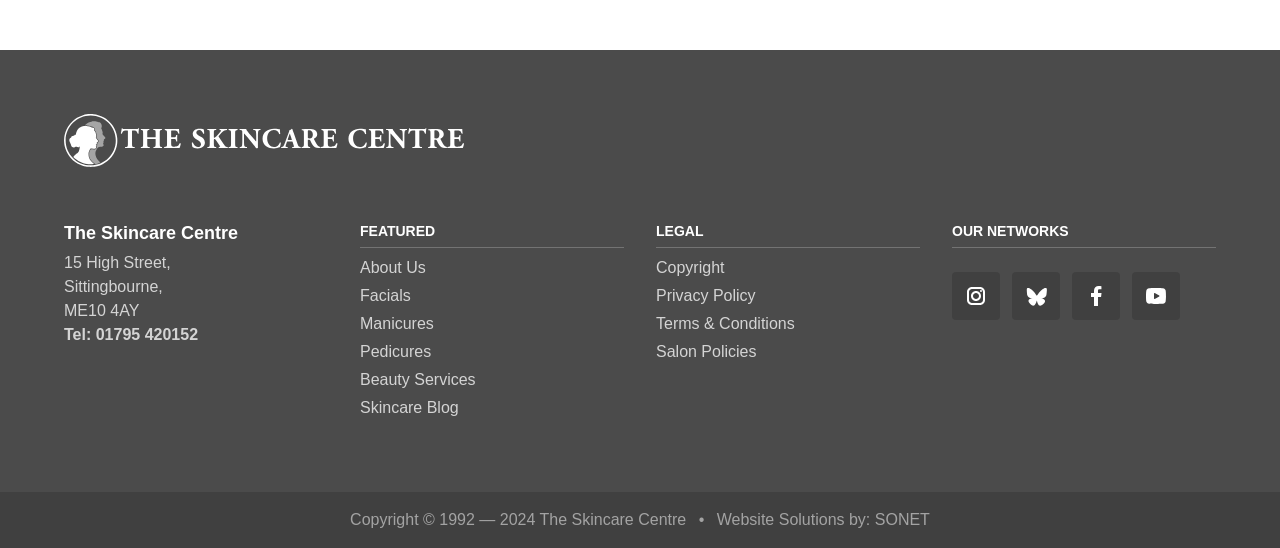Using the webpage screenshot, locate the HTML element that fits the following description and provide its bounding box: "SONET".

[0.683, 0.933, 0.726, 0.964]